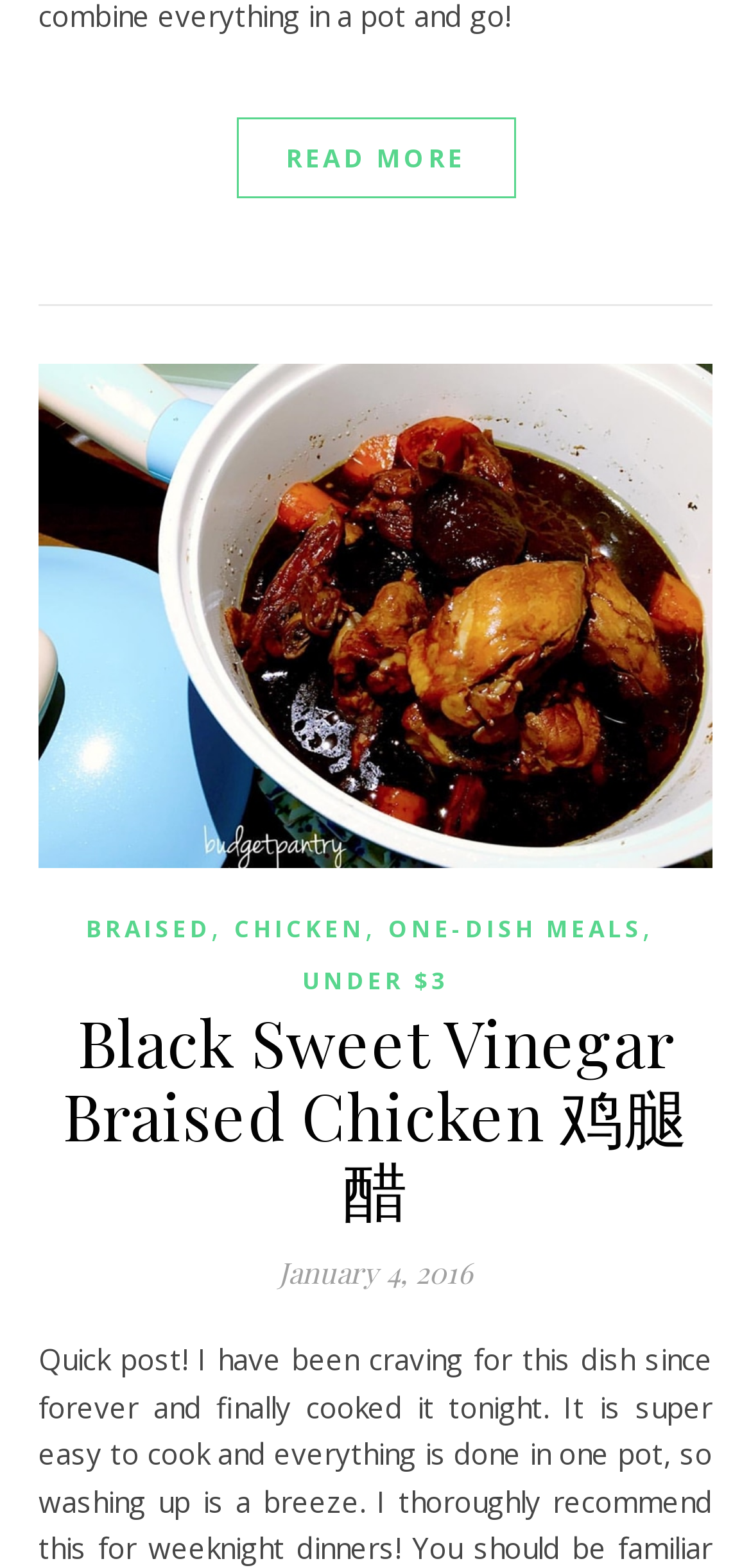Please give a succinct answer to the question in one word or phrase:
What is the title of the recipe?

Black Sweet Vinegar Braised Chicken